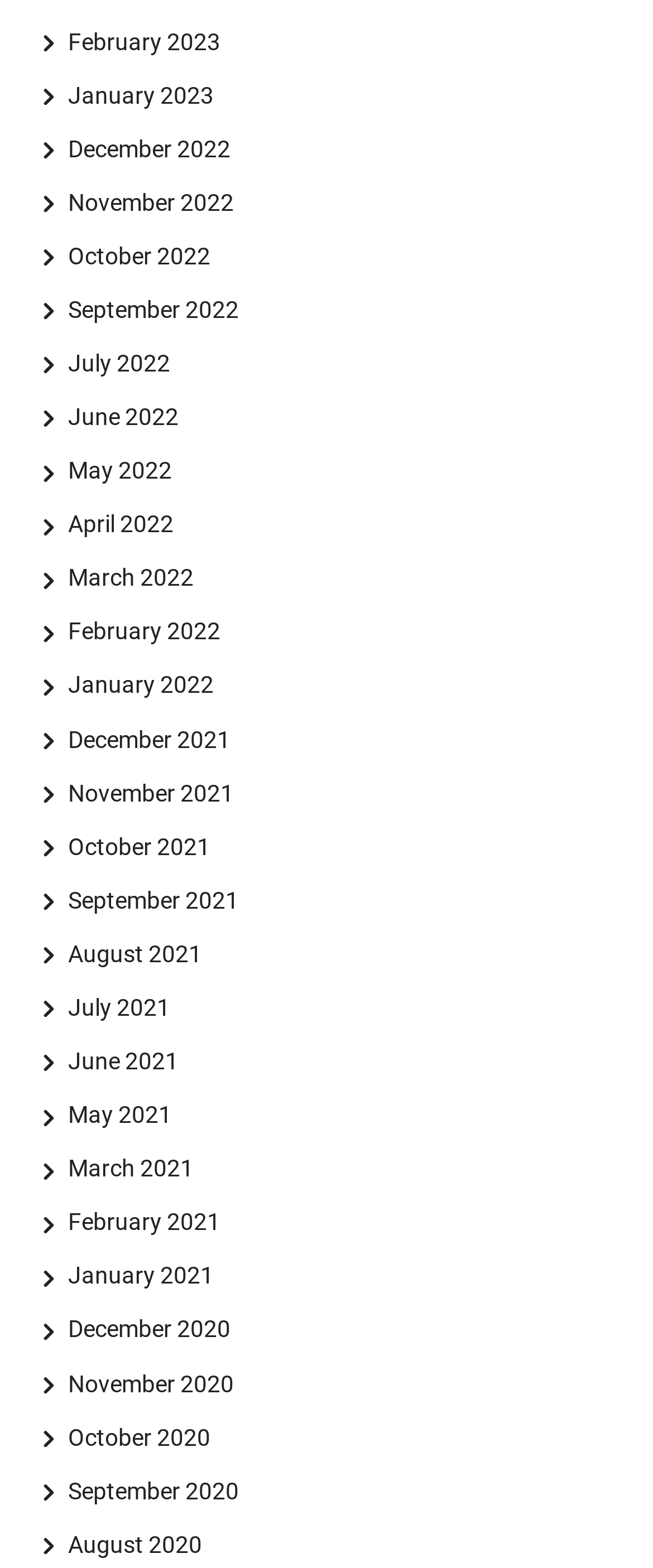Provide the bounding box for the UI element matching this description: "October 2022".

[0.047, 0.155, 0.322, 0.172]